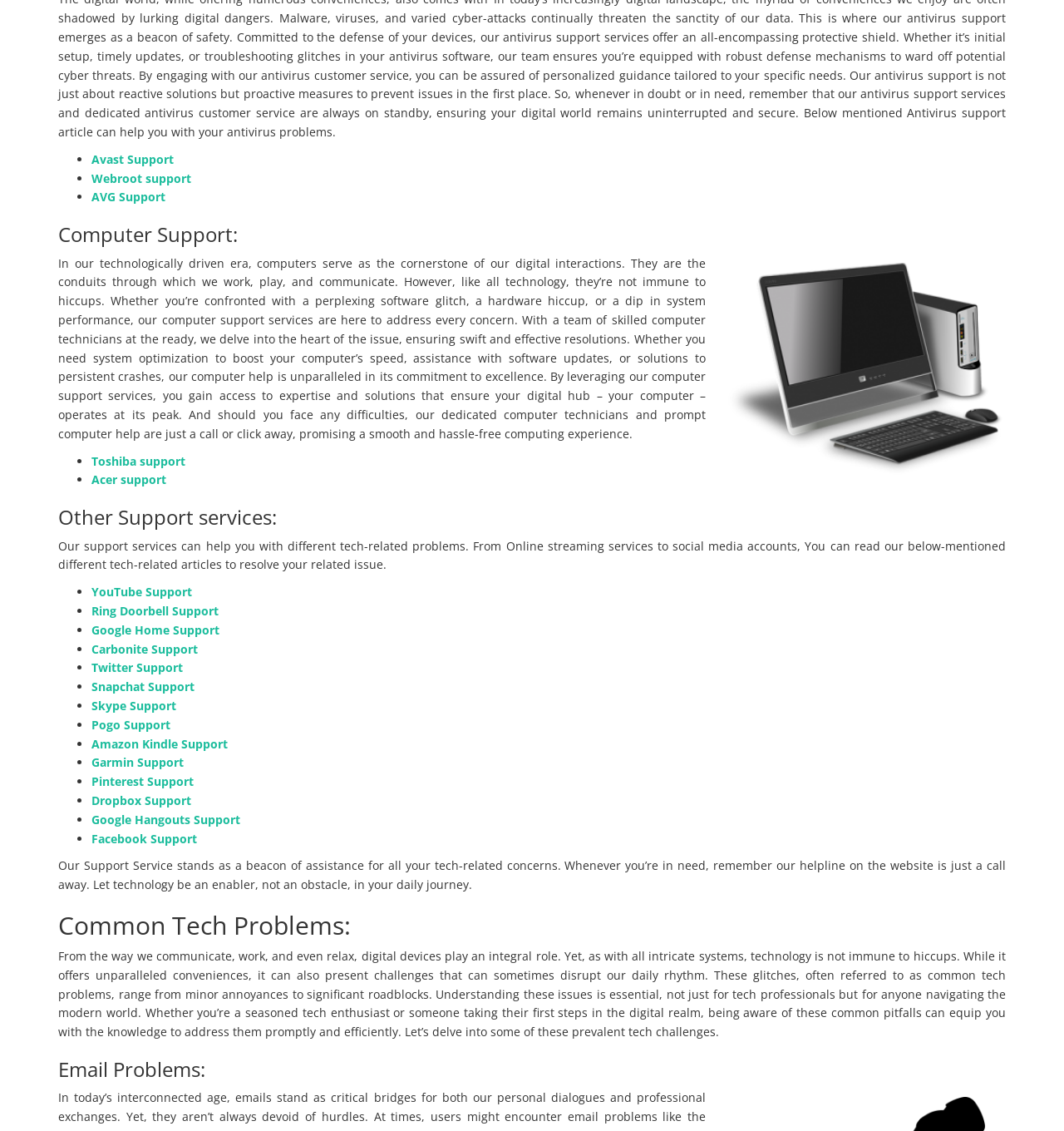Based on the image, provide a detailed response to the question:
How many links are listed under Other Support services?

I counted the links listed under the Other Support services section, and there are 12 links in total, including YouTube Support, Ring Doorbell Support, Google Home Support, and others.